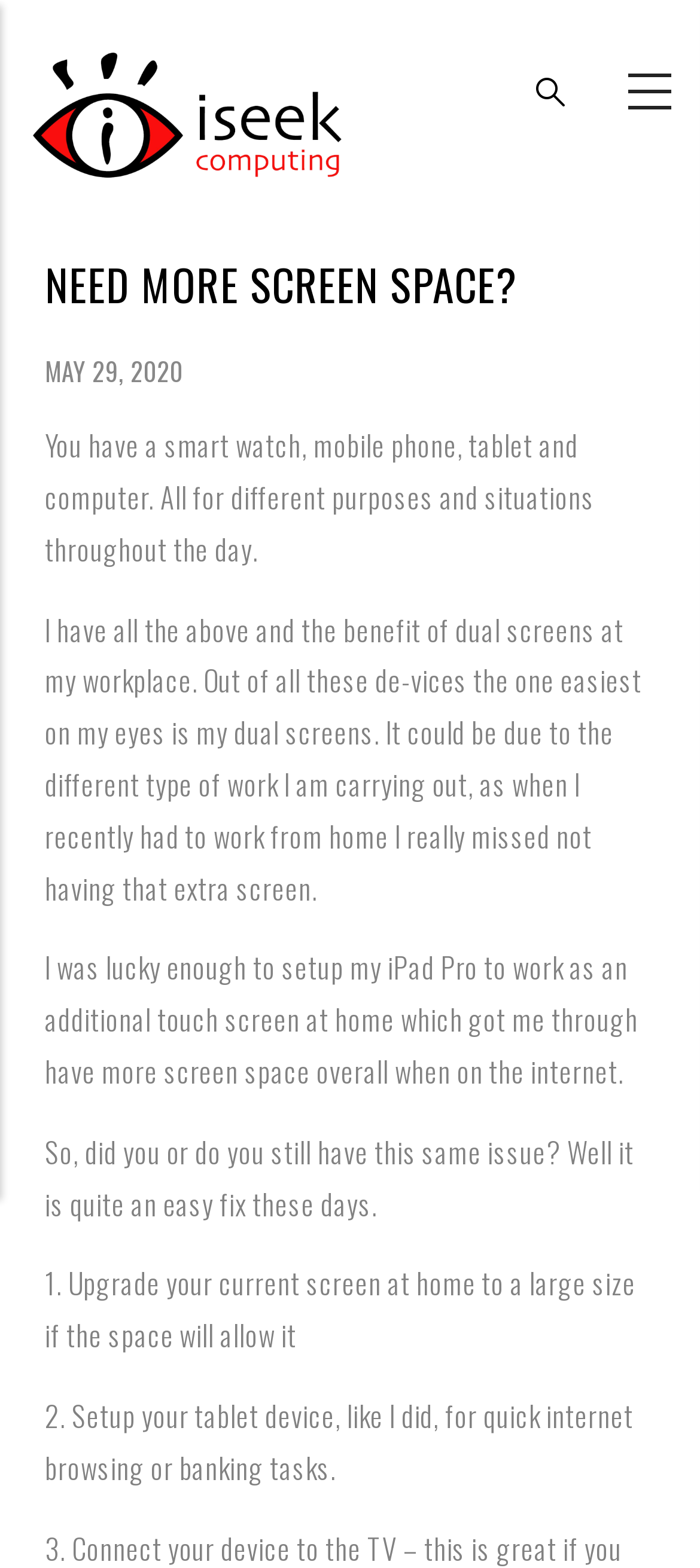Examine the image and give a thorough answer to the following question:
What is the easiest device on the author's eyes?

The author mentions that out of all their devices, including smart watch, mobile phone, tablet, and computer, the one easiest on their eyes is their dual screens at their workplace.